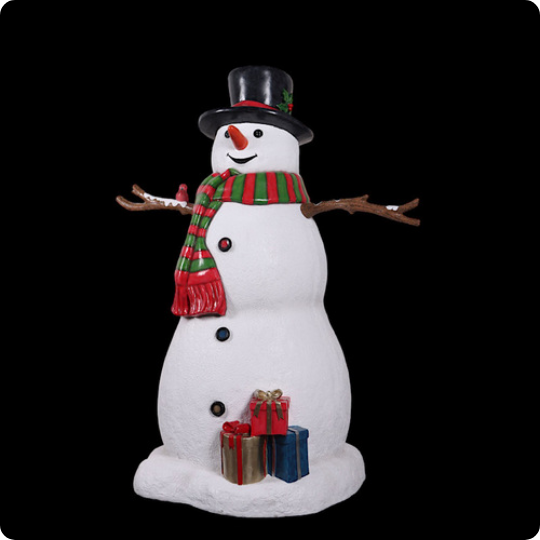Using the elements shown in the image, answer the question comprehensively: What color is the snowman's nose?

The caption describes the snowman's nose as a 'bright orange carrot nose', indicating that the nose is orange in color.